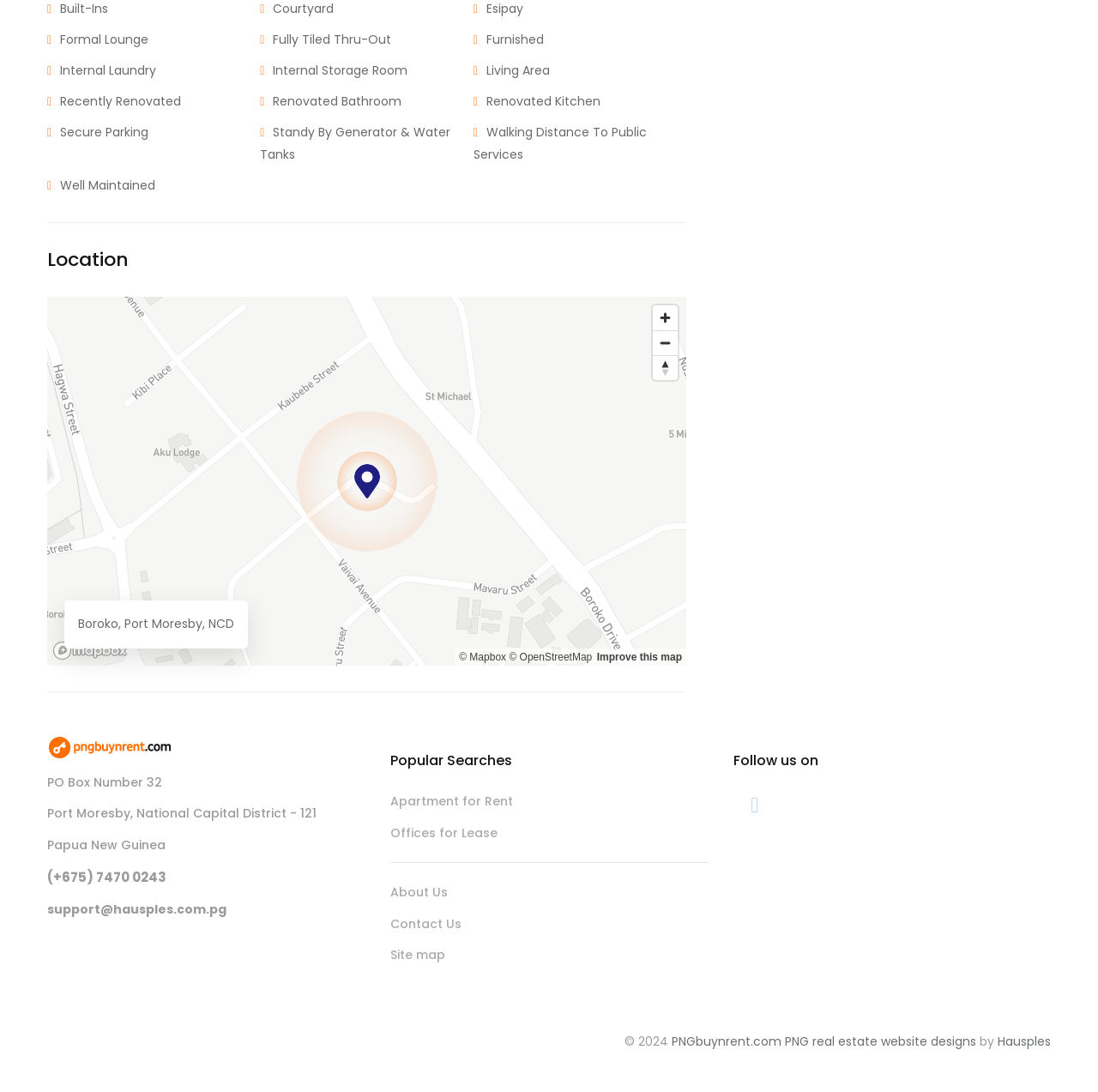What are the popular searches on this website?
Based on the image, respond with a single word or phrase.

Apartment for Rent, Offices for Lease